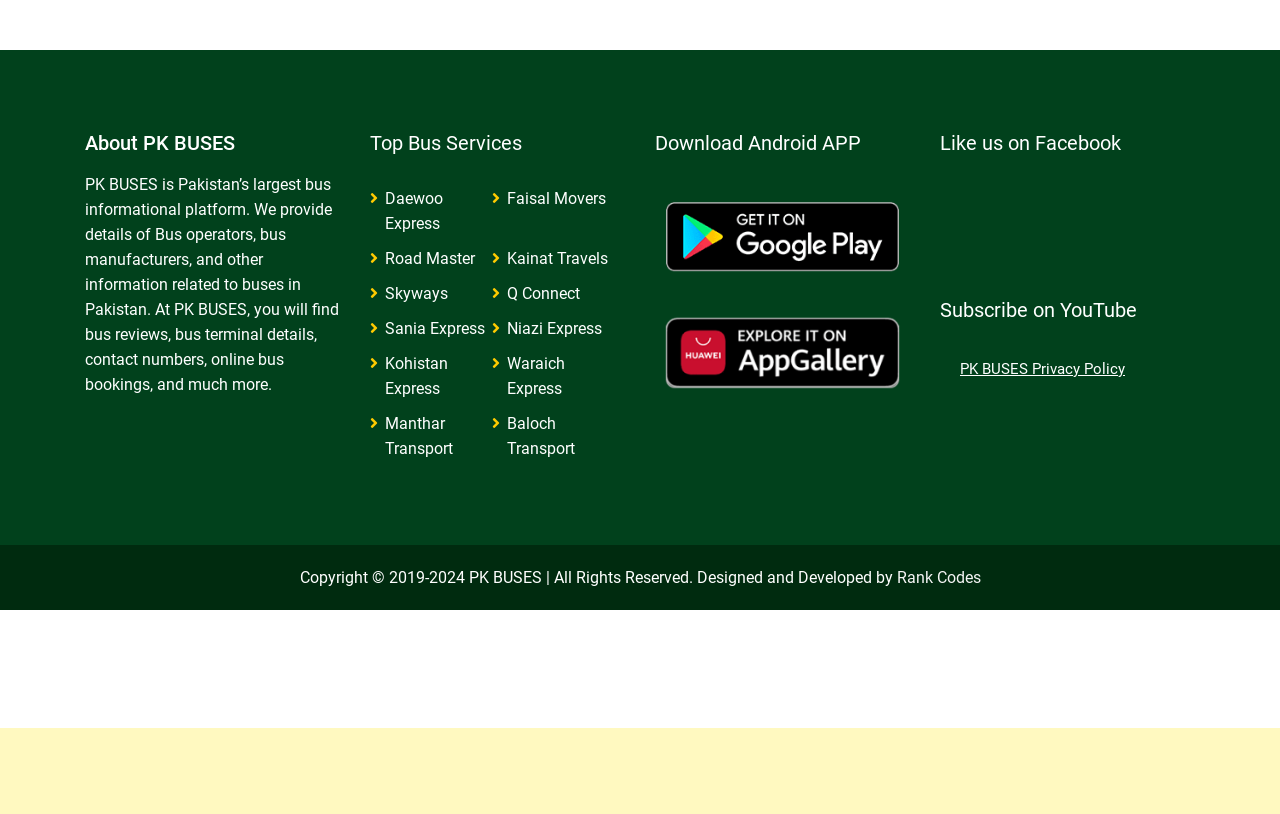Determine the bounding box coordinates of the element's region needed to click to follow the instruction: "Subscribe on YouTube". Provide these coordinates as four float numbers between 0 and 1, formatted as [left, top, right, bottom].

[0.734, 0.365, 0.934, 0.397]